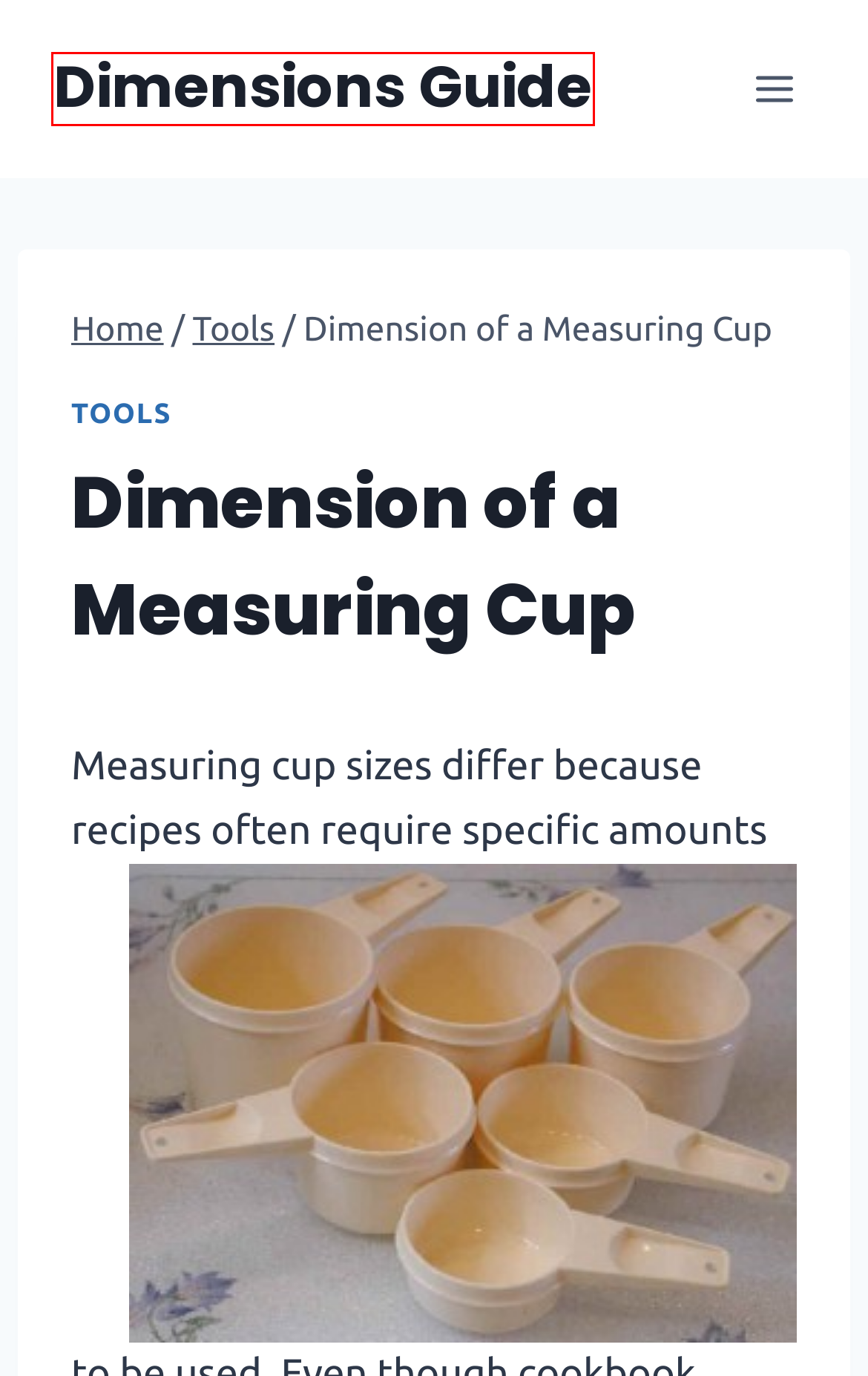You have a screenshot of a webpage with a red bounding box around a UI element. Determine which webpage description best matches the new webpage that results from clicking the element in the bounding box. Here are the candidates:
A. Size of Baby Scale - Dimensions Guide
B. Contact - Dimensions Guide
C. Tools Archives - Dimensions Guide
D. How Big is a Crape Maker? - Dimensions Guide
E. Parallettes Dimensions - Dimensions Guide
F. Terms of Use - Dimensions Guide
G. Cellphone Handsfree Sizes - Dimensions Guide
H. Dimensions Guide - Because Size Matters

H